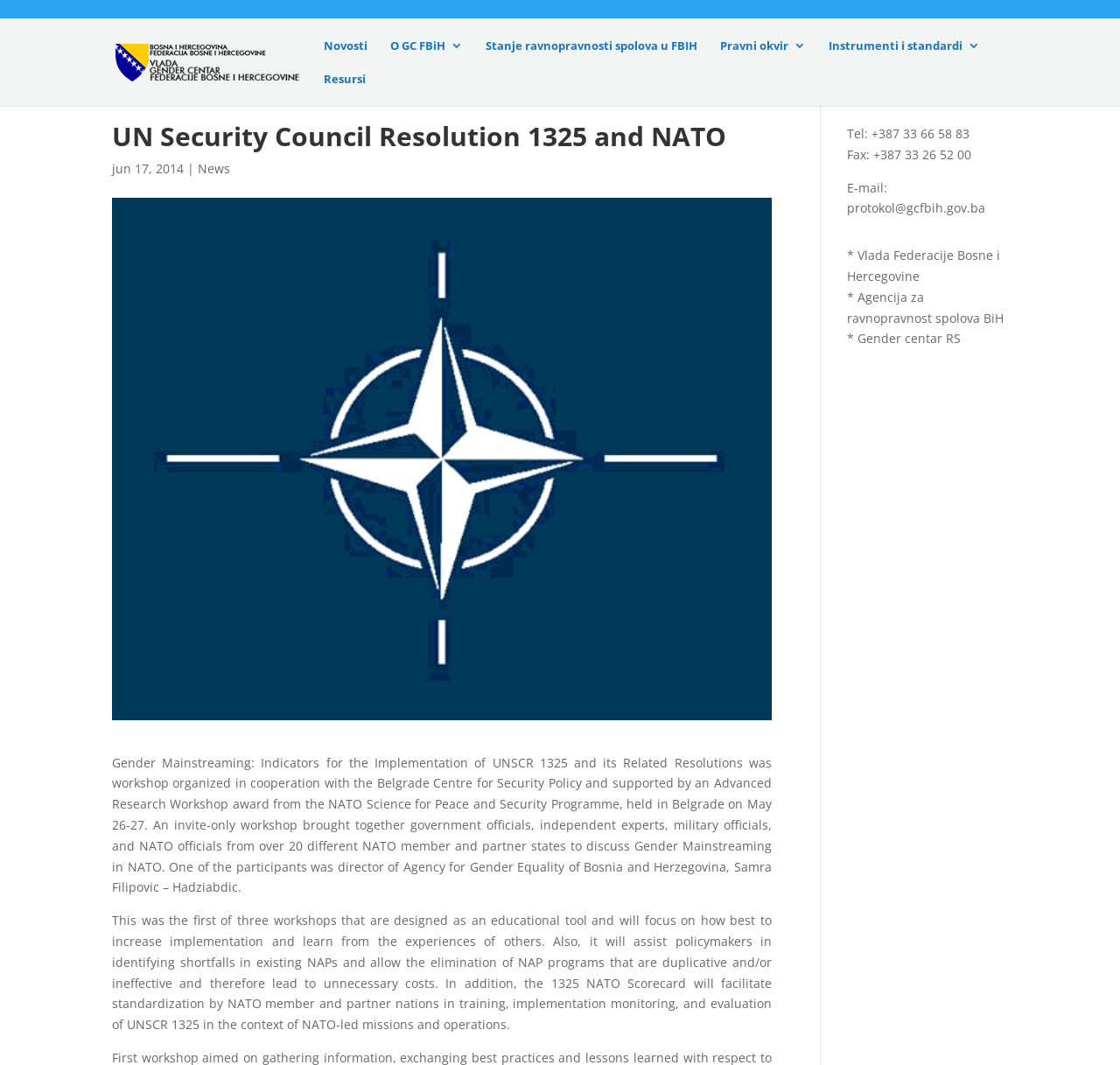Could you indicate the bounding box coordinates of the region to click in order to complete this instruction: "Read more about 'Stanje ravnopravnosti spolova u FBIH'".

[0.434, 0.037, 0.623, 0.068]